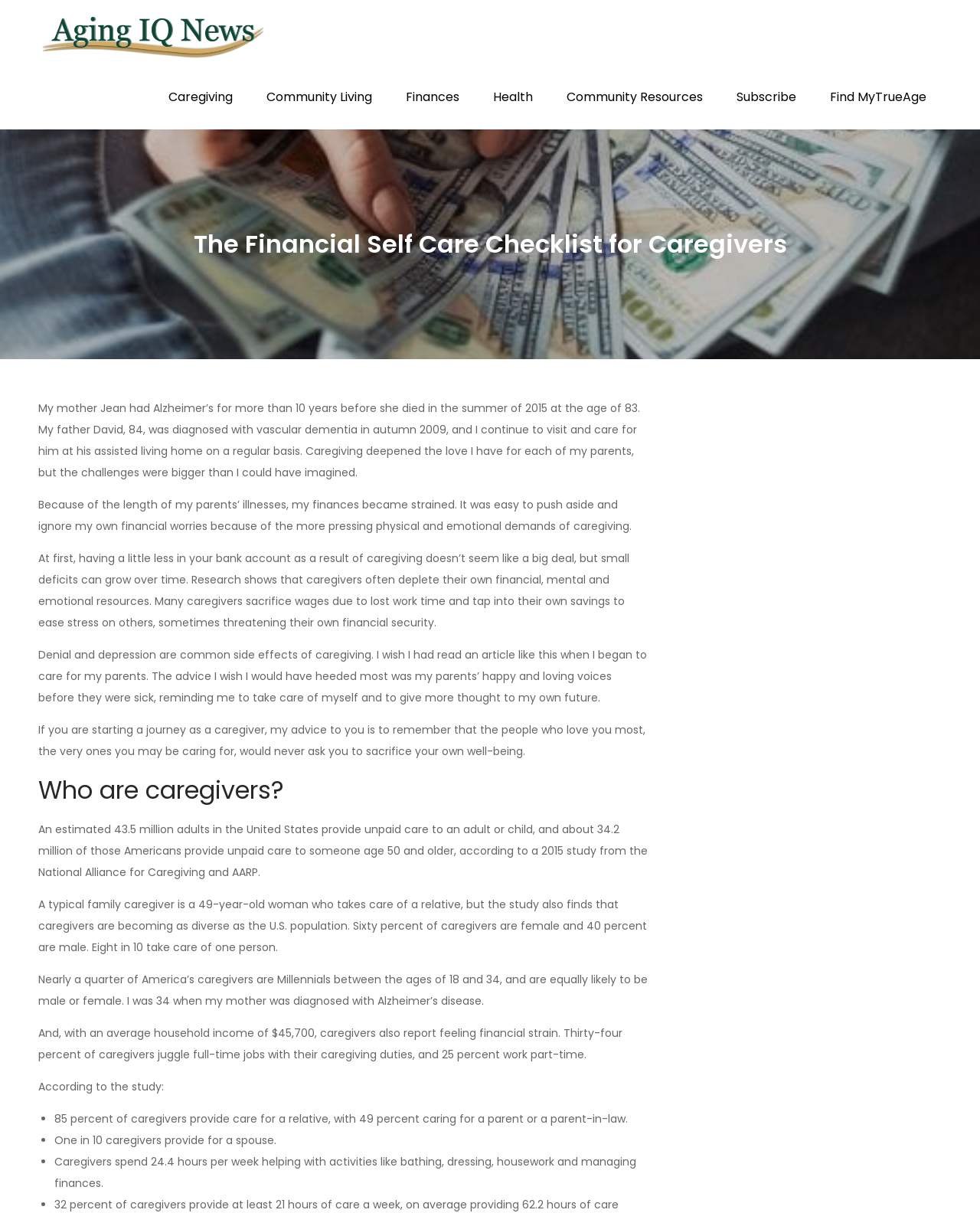Identify the bounding box of the UI element that matches this description: "Health".

[0.488, 0.054, 0.559, 0.107]